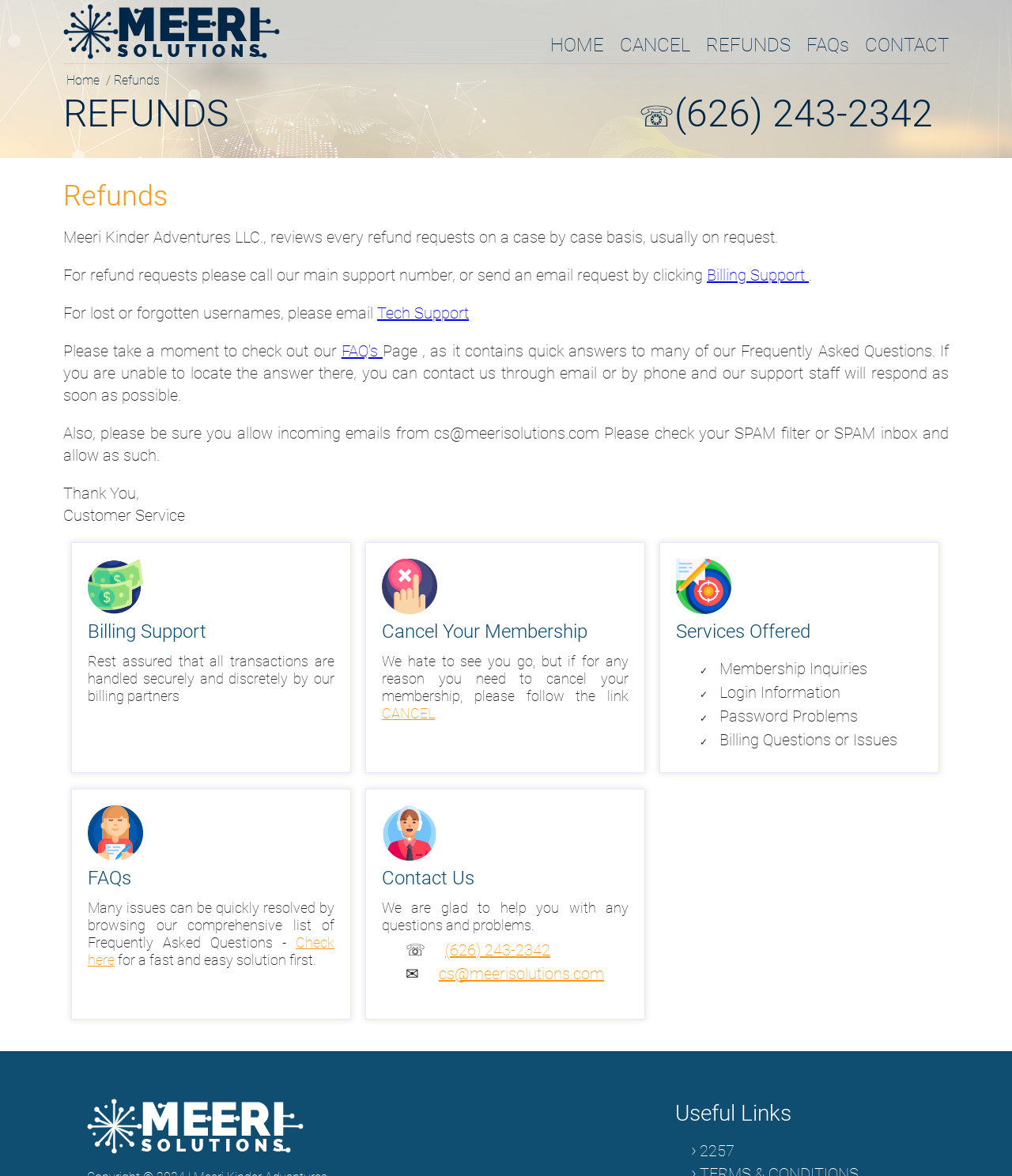Give a concise answer of one word or phrase to the question: 
What is the purpose of Meeri Solutions?

Refunds and customer support